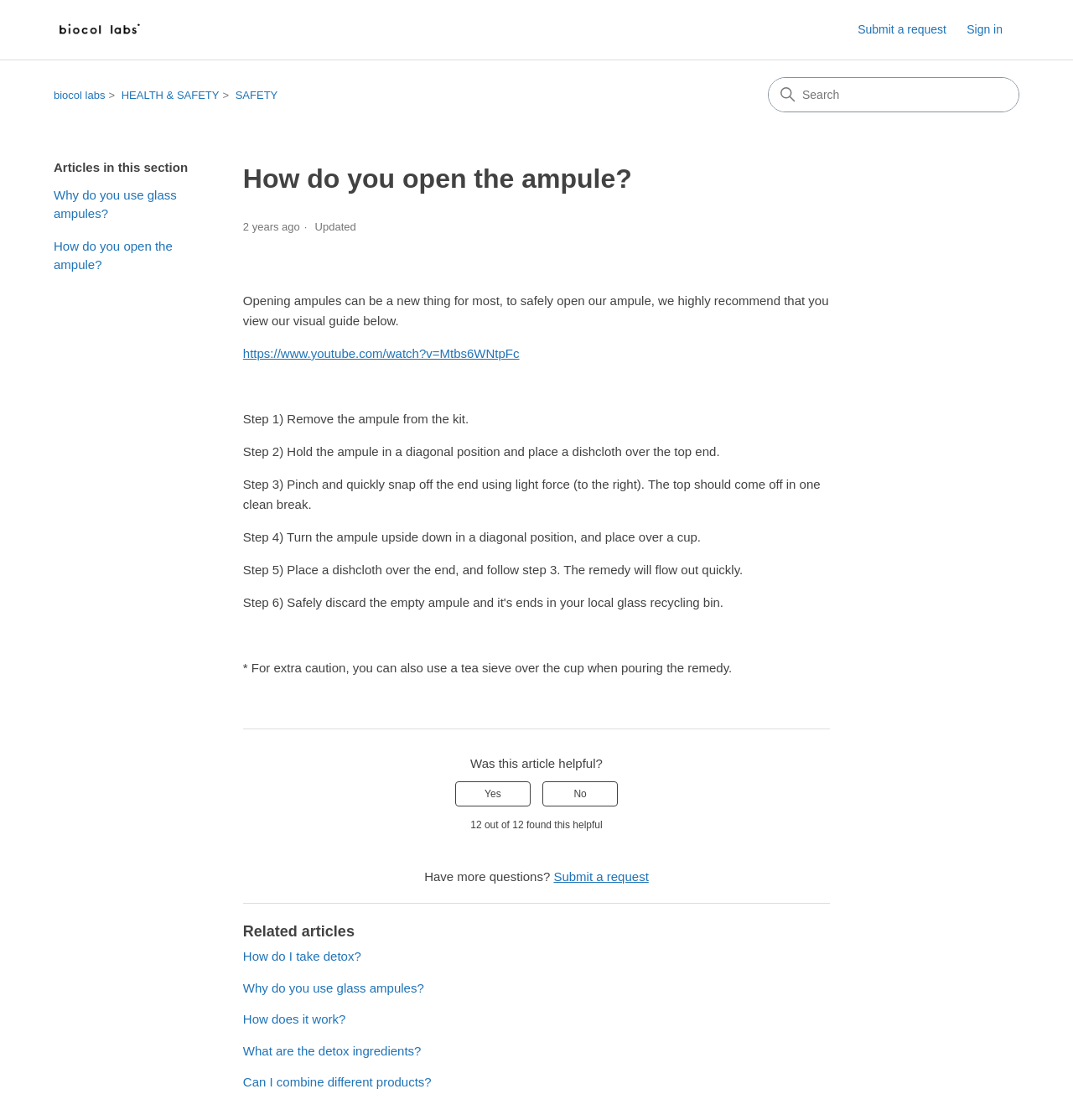What is the current page about?
Please provide a detailed and thorough answer to the question.

Based on the content of the webpage, it appears that the current page is providing instructions on how to safely open an ampule, with a visual guide and step-by-step instructions.